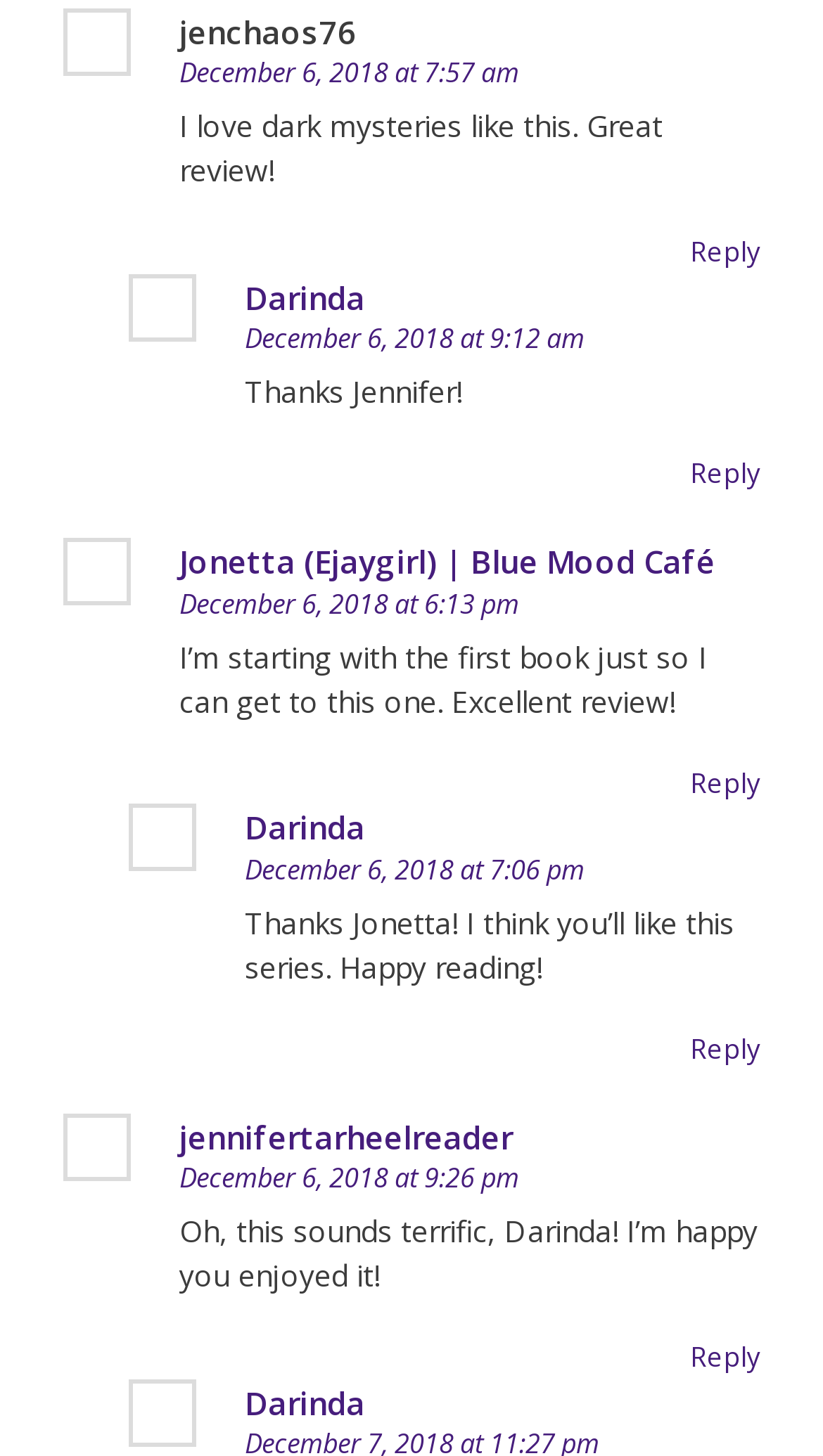Locate the bounding box coordinates of the item that should be clicked to fulfill the instruction: "Reply to jennifertarheelreader".

[0.838, 0.92, 0.923, 0.945]